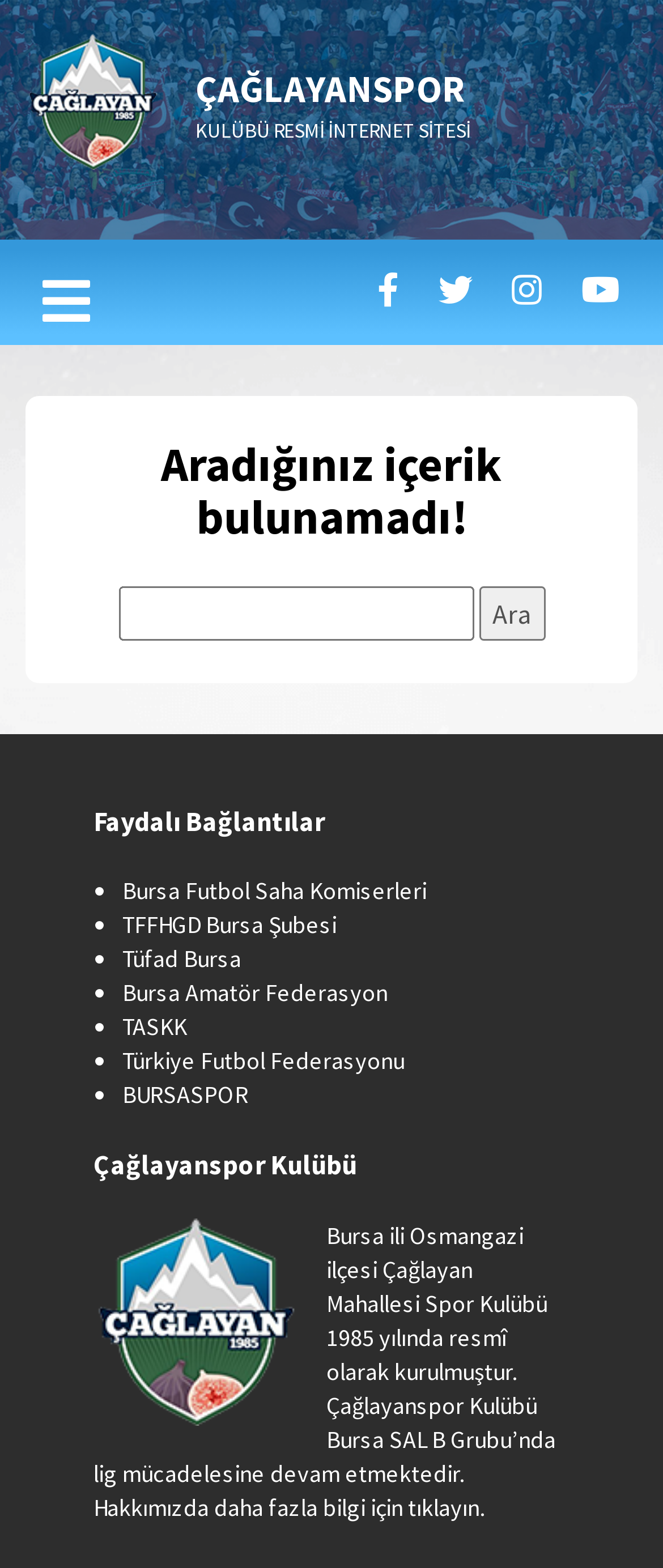Respond with a single word or short phrase to the following question: 
What is the current status of the searched content?

Not found